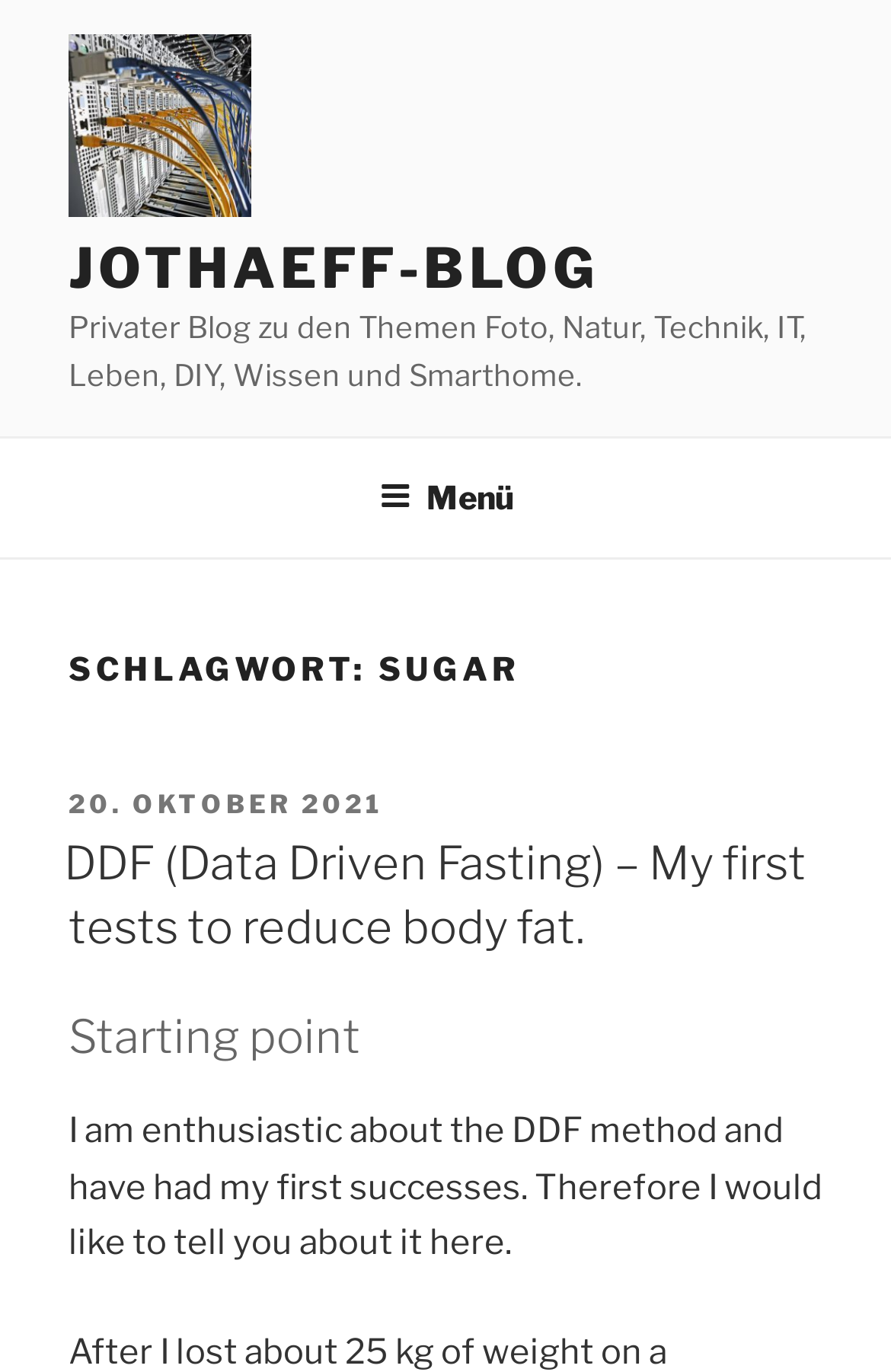Provide a thorough and detailed response to the question by examining the image: 
What is the author's attitude towards the DDF method?

I inferred the author's attitude towards the DDF method by reading the static text element that describes the author's sentiment, which is 'I am enthusiastic about the DDF method and have had my first successes.'